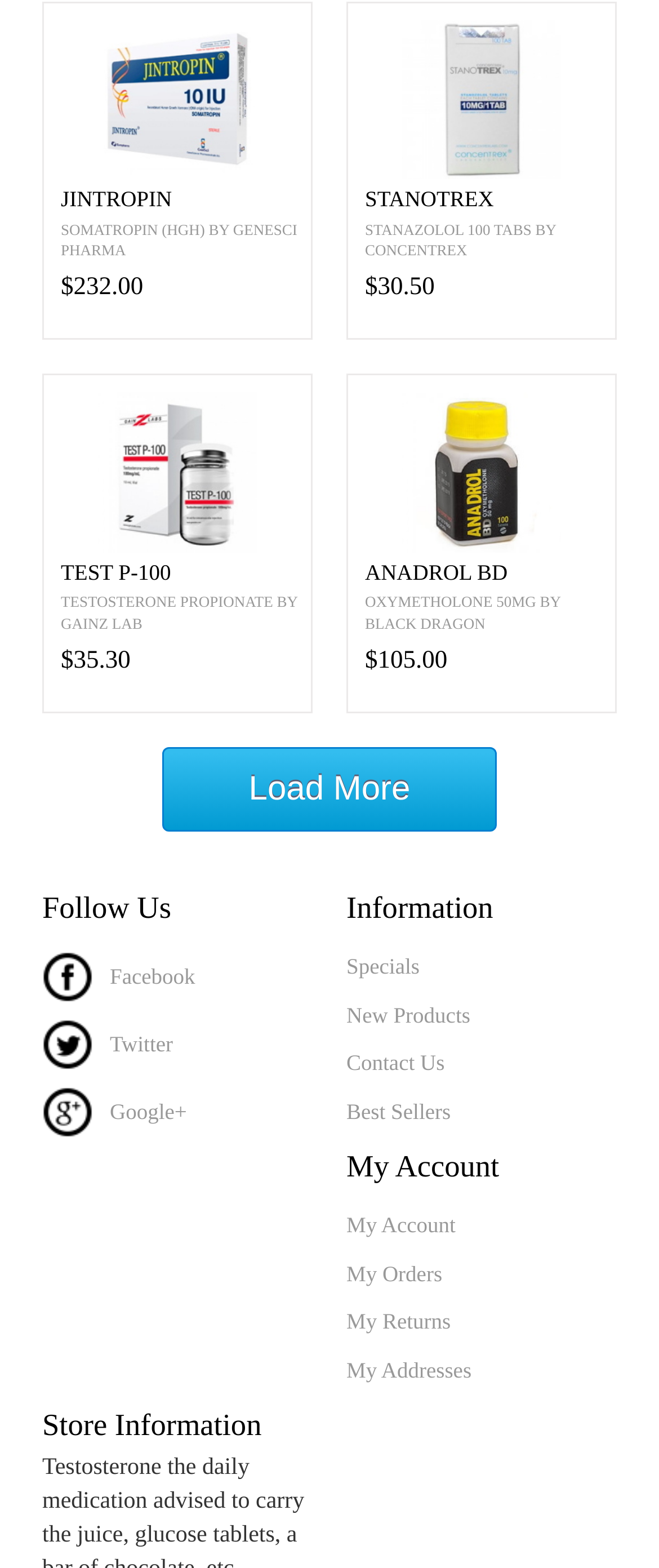How many products are displayed on this page?
Based on the image, answer the question with as much detail as possible.

I counted the number of product links on the page, which are 'HGH Jintropin', 'StanoTREX', 'TEST P-100', and 'Anadrol BD'. Each product has an image, a heading, and a static text description, so I can conclude that there are 4 products displayed on this page.